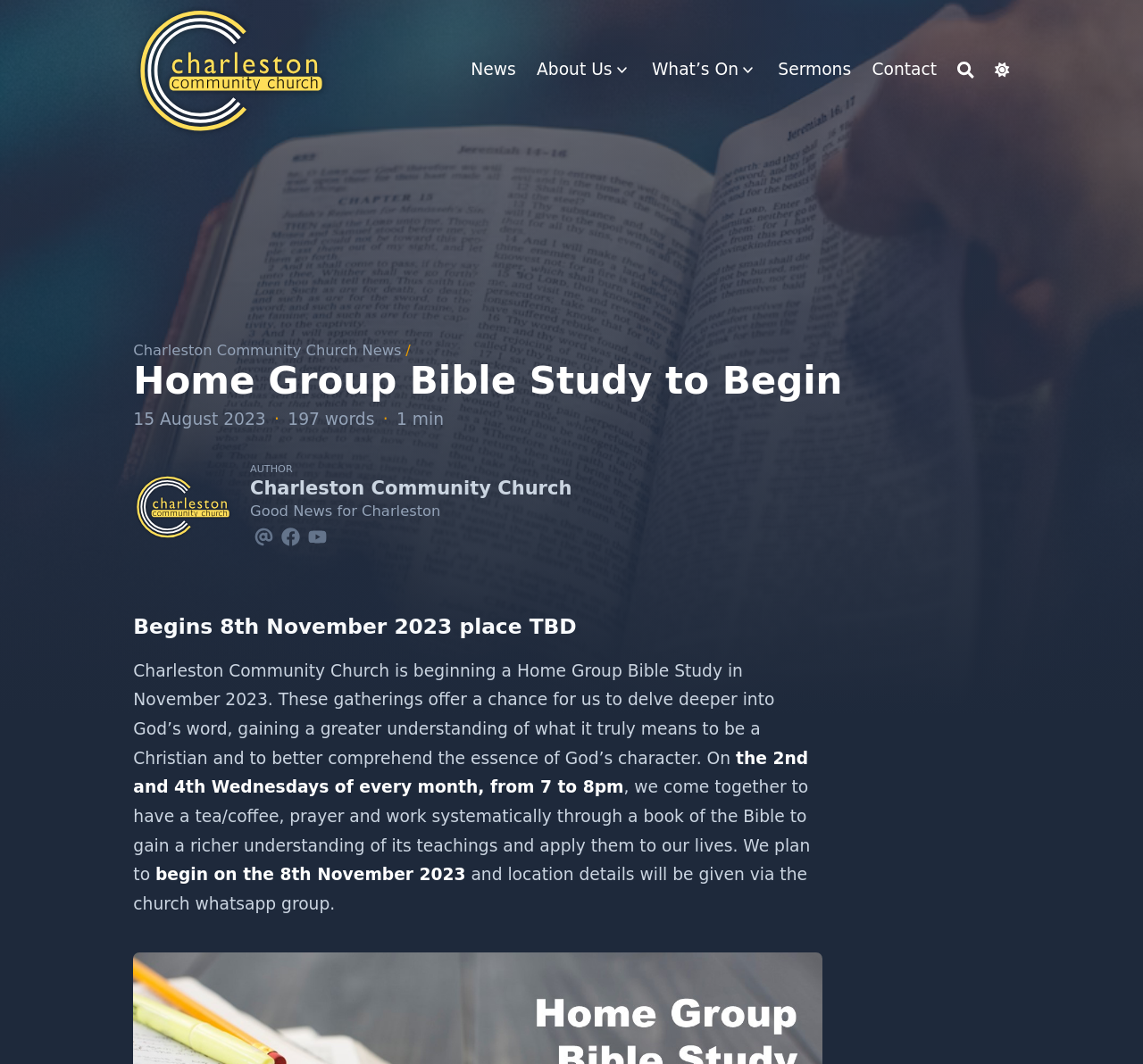What is the duration of the Home Group Bible Study?
Please craft a detailed and exhaustive response to the question.

The webpage states that the Home Group Bible Study will meet from 7 to 8pm, which implies that the duration of the study is 1 hour.